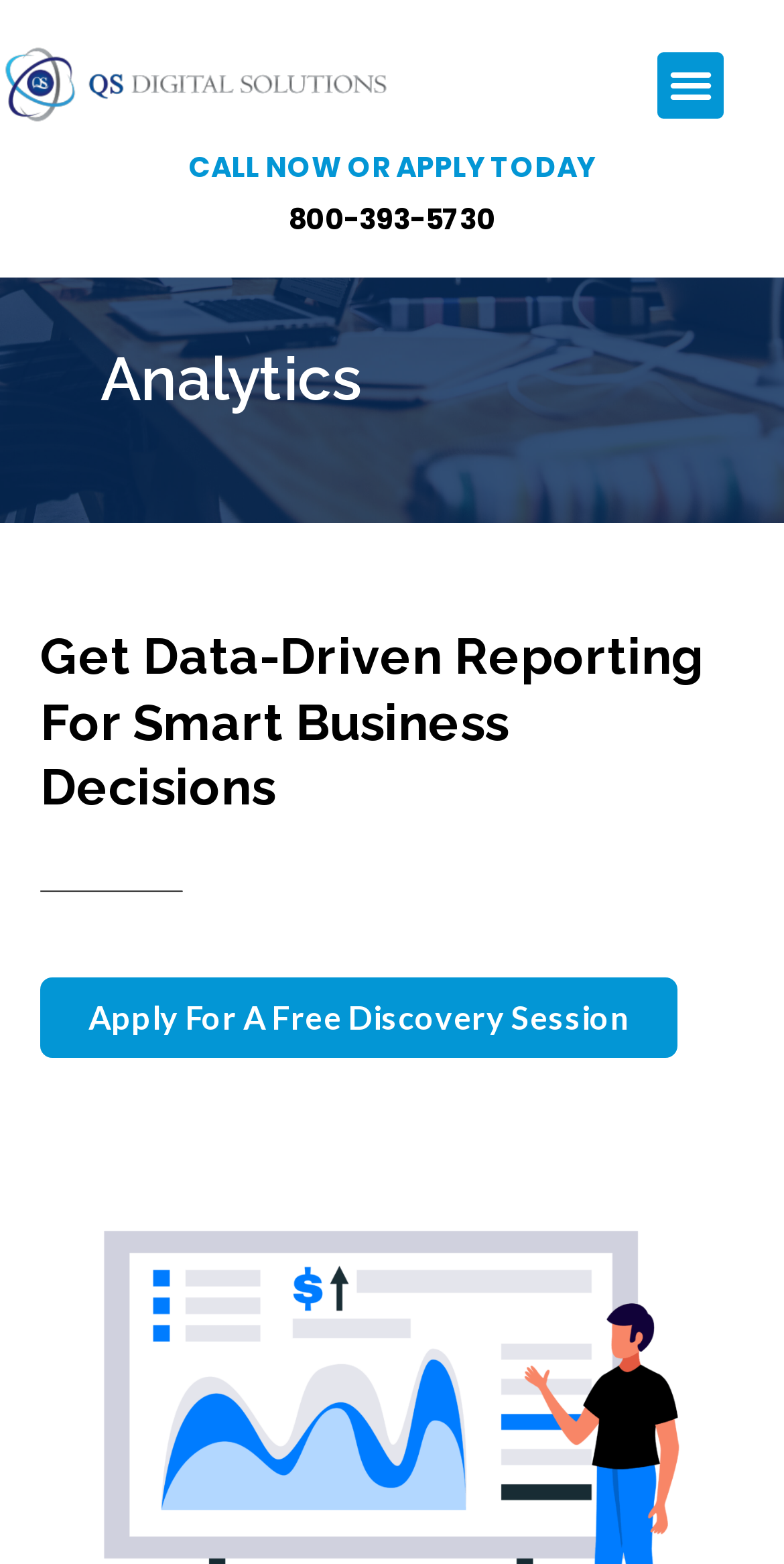What is the image below the heading 'Get Data-Driven Reporting For Smart Business Decisions'?
Answer the question in a detailed and comprehensive manner.

I found the image by looking at the image element with an empty alt text, which is located below the heading 'Get Data-Driven Reporting For Smart Business Decisions' and has a bounding box that indicates its position on the webpage.